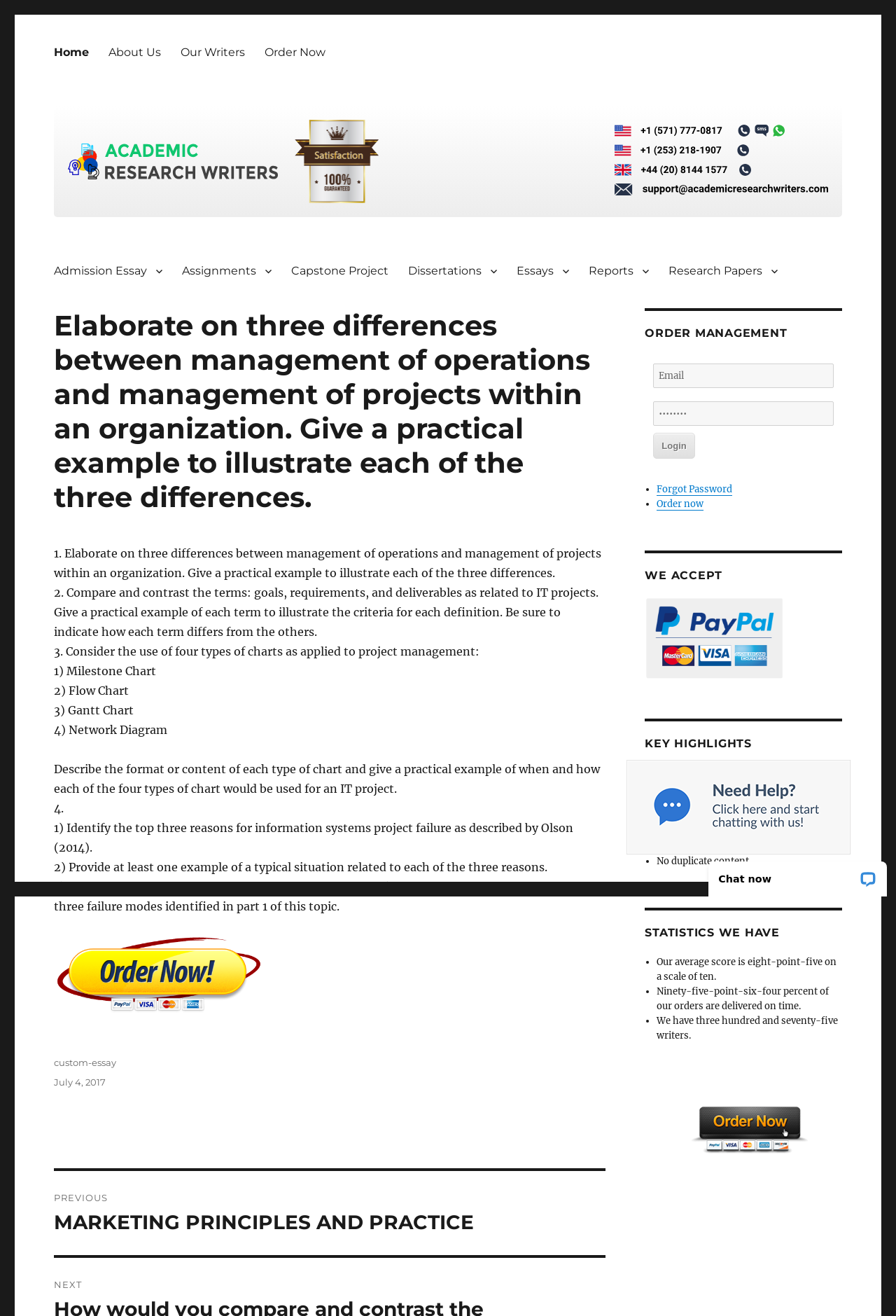Given the description Subscribe Now, predict the bounding box coordinates of the UI element. Ensure the coordinates are in the format (top-left x, top-left y, bottom-right x, bottom-right y) and all values are between 0 and 1.

None